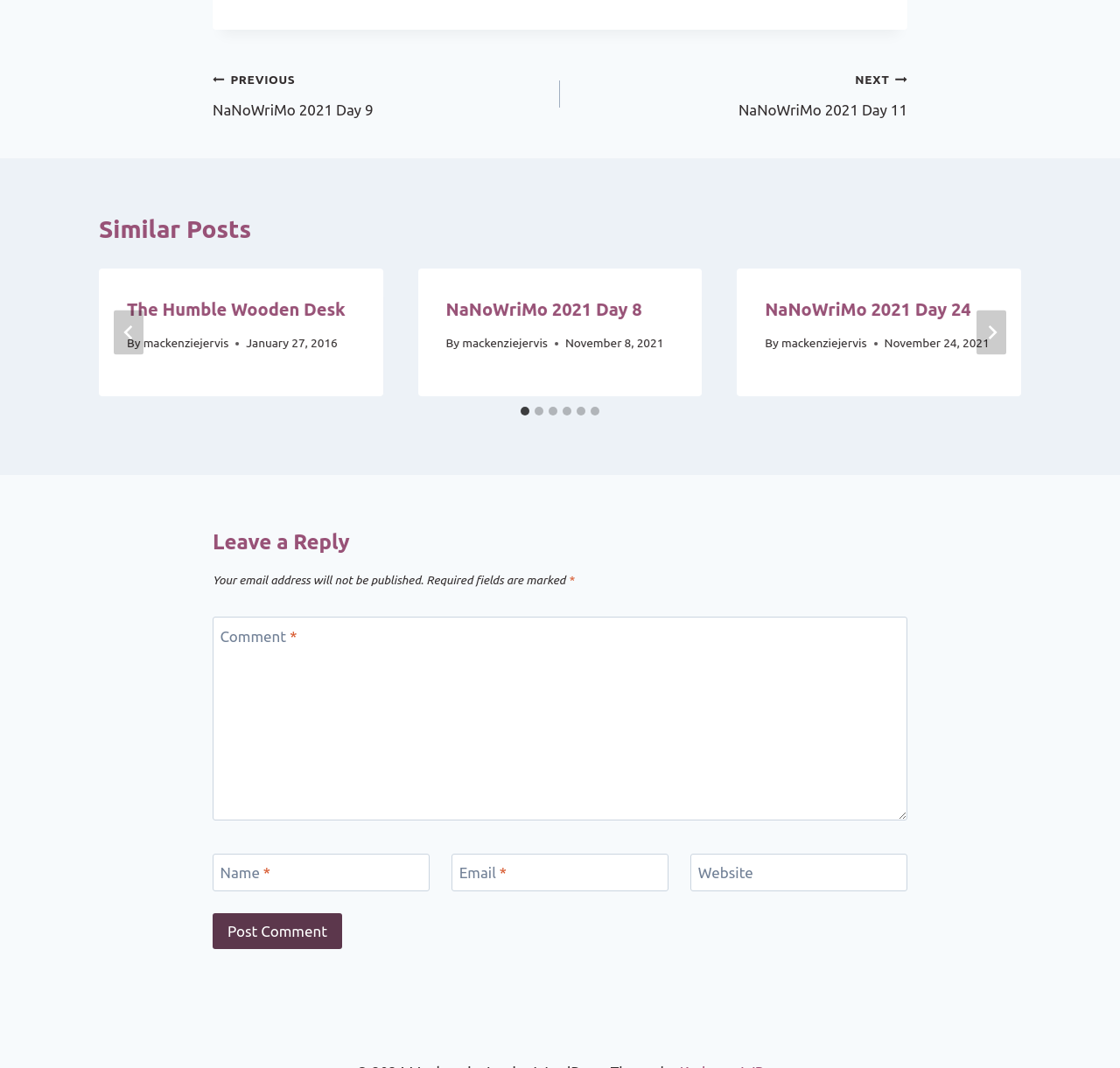Refer to the element description The Humble Wooden Desk and identify the corresponding bounding box in the screenshot. Format the coordinates as (top-left x, top-left y, bottom-right x, bottom-right y) with values in the range of 0 to 1.

[0.113, 0.28, 0.308, 0.299]